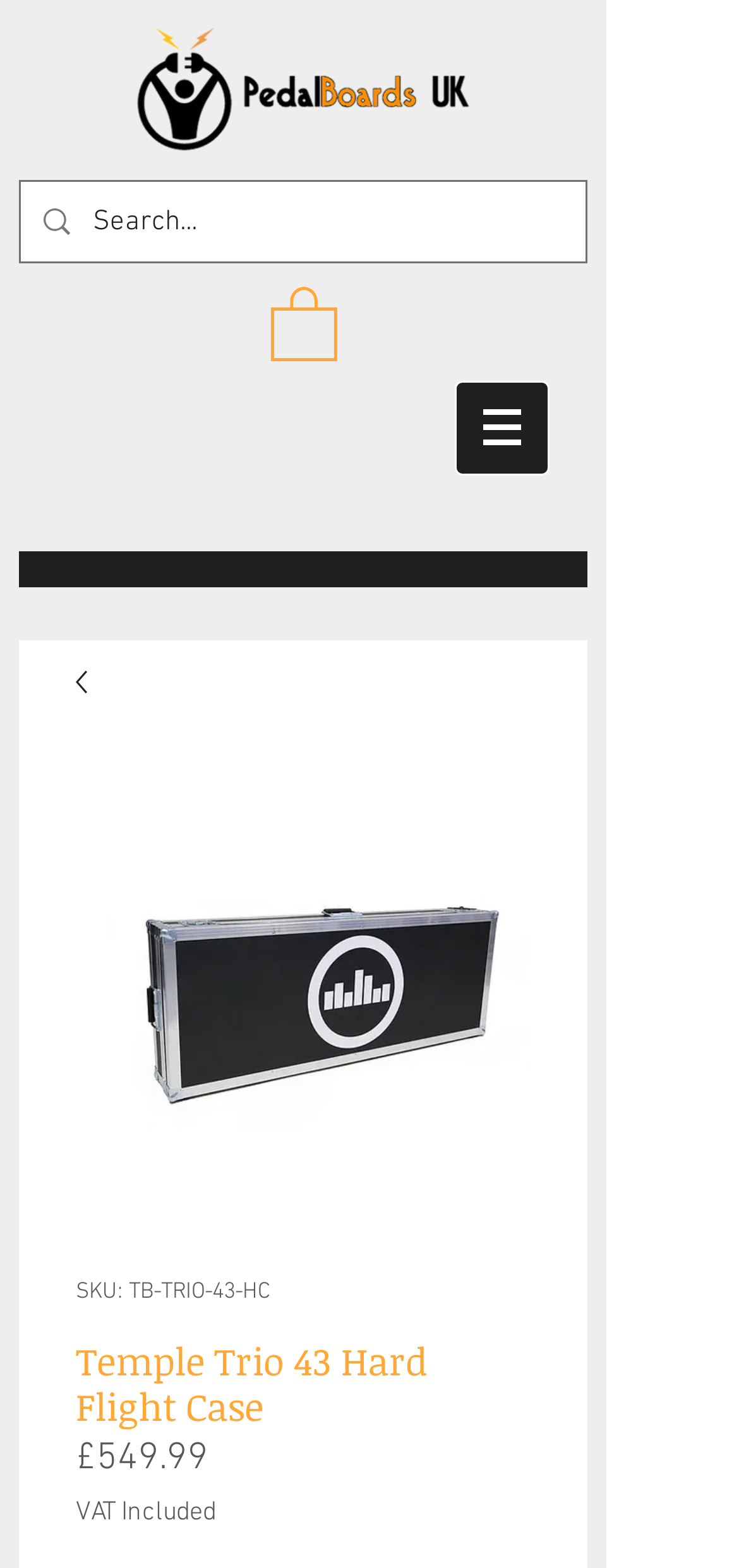What is the logo of the website?
Refer to the image and offer an in-depth and detailed answer to the question.

The logo of the website is located at the top left corner of the webpage, and it is an image with the text 'PBUK-New-Logo_edited'.